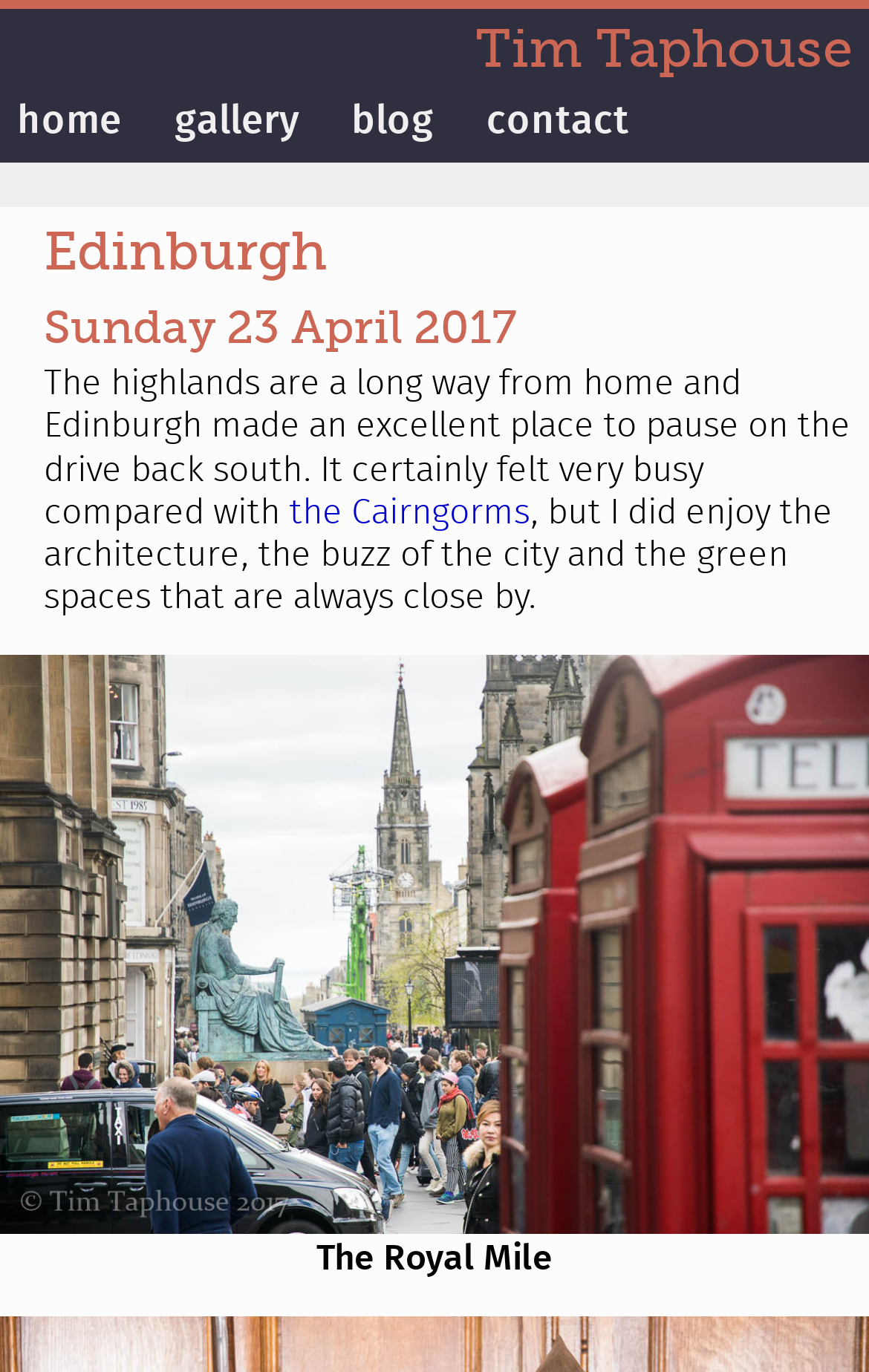Identify the bounding box of the UI element described as follows: "the Cairngorms". Provide the coordinates as four float numbers in the range of 0 to 1 [left, top, right, bottom].

[0.332, 0.36, 0.609, 0.386]